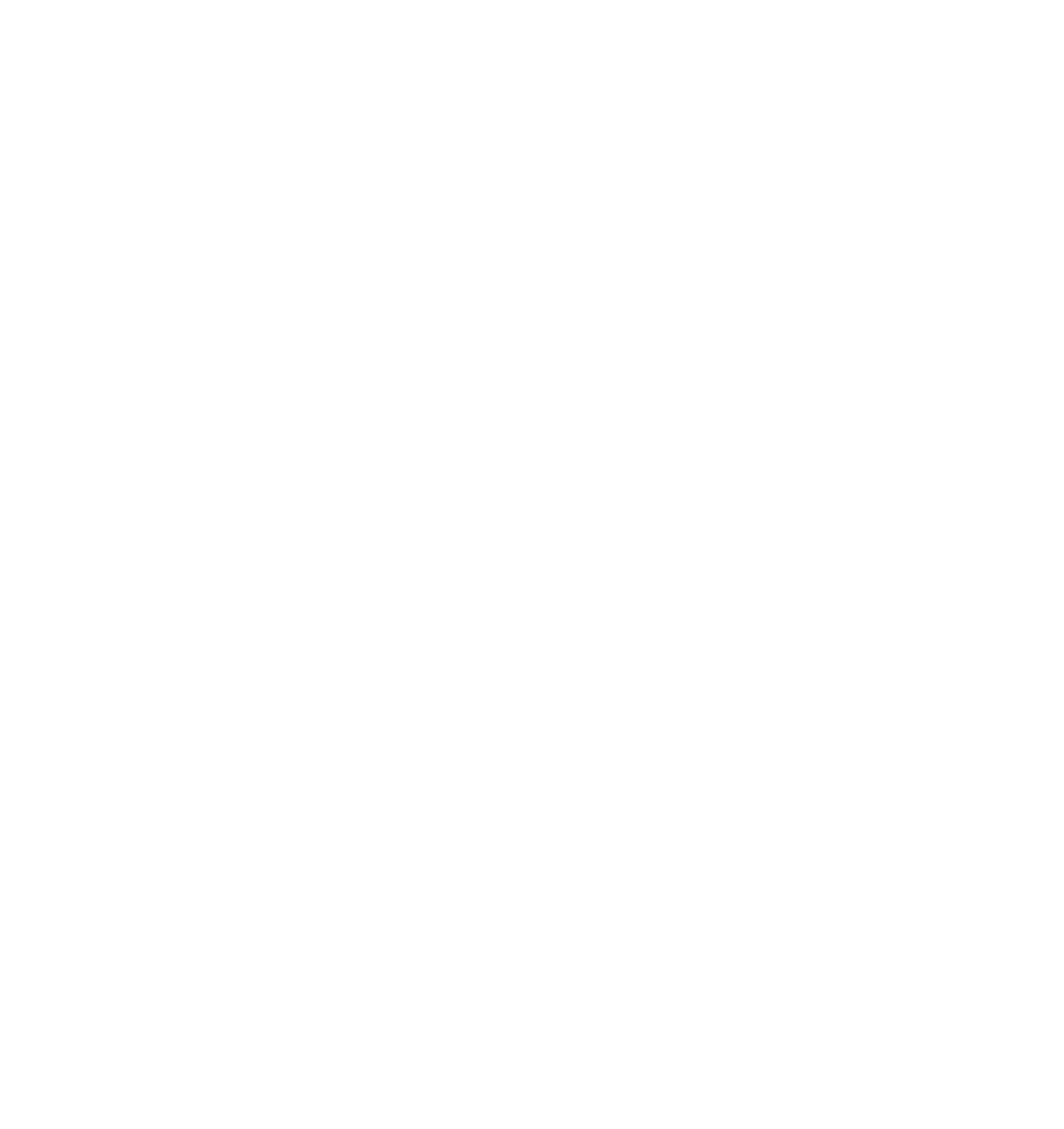Given the element description "parent_node: Search for: value="Search"", identify the bounding box of the corresponding UI element.

[0.902, 0.111, 0.941, 0.148]